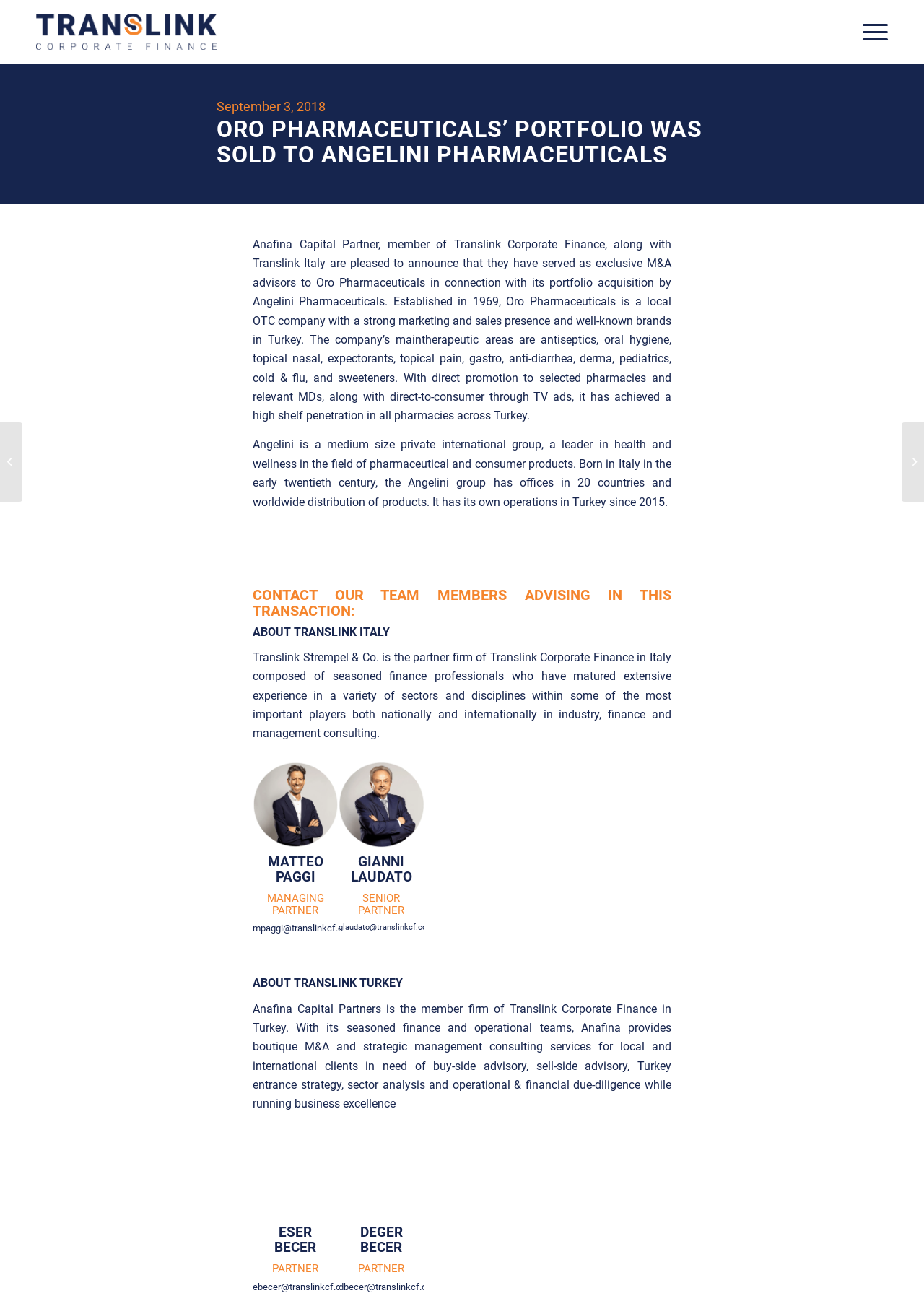Please answer the following question as detailed as possible based on the image: 
What is the therapeutic area of Oro Pharmaceuticals' main products?

The answer can be found in the StaticText element, which describes Oro Pharmaceuticals' main therapeutic areas as 'antiseptics, oral hygiene, topical nasal, expectorants, topical pain, gastro, anti-diarrhea, derma, pediatrics, cold & flu, and sweeteners'.